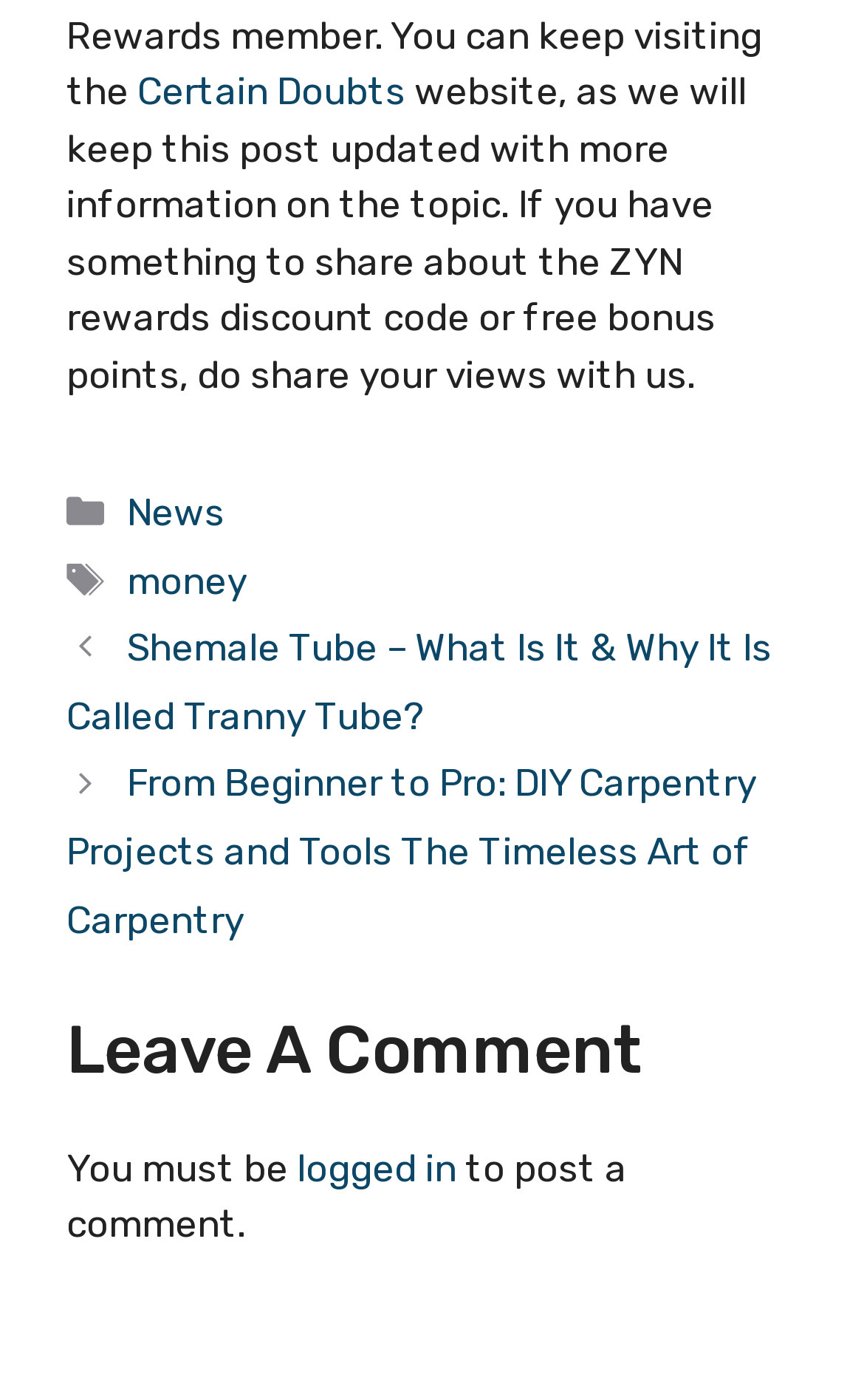What categories are available on the website?
Using the image provided, answer with just one word or phrase.

News, money